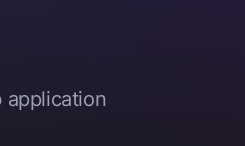Provide a one-word or brief phrase answer to the question:
What is the target audience?

Cybersecurity professionals